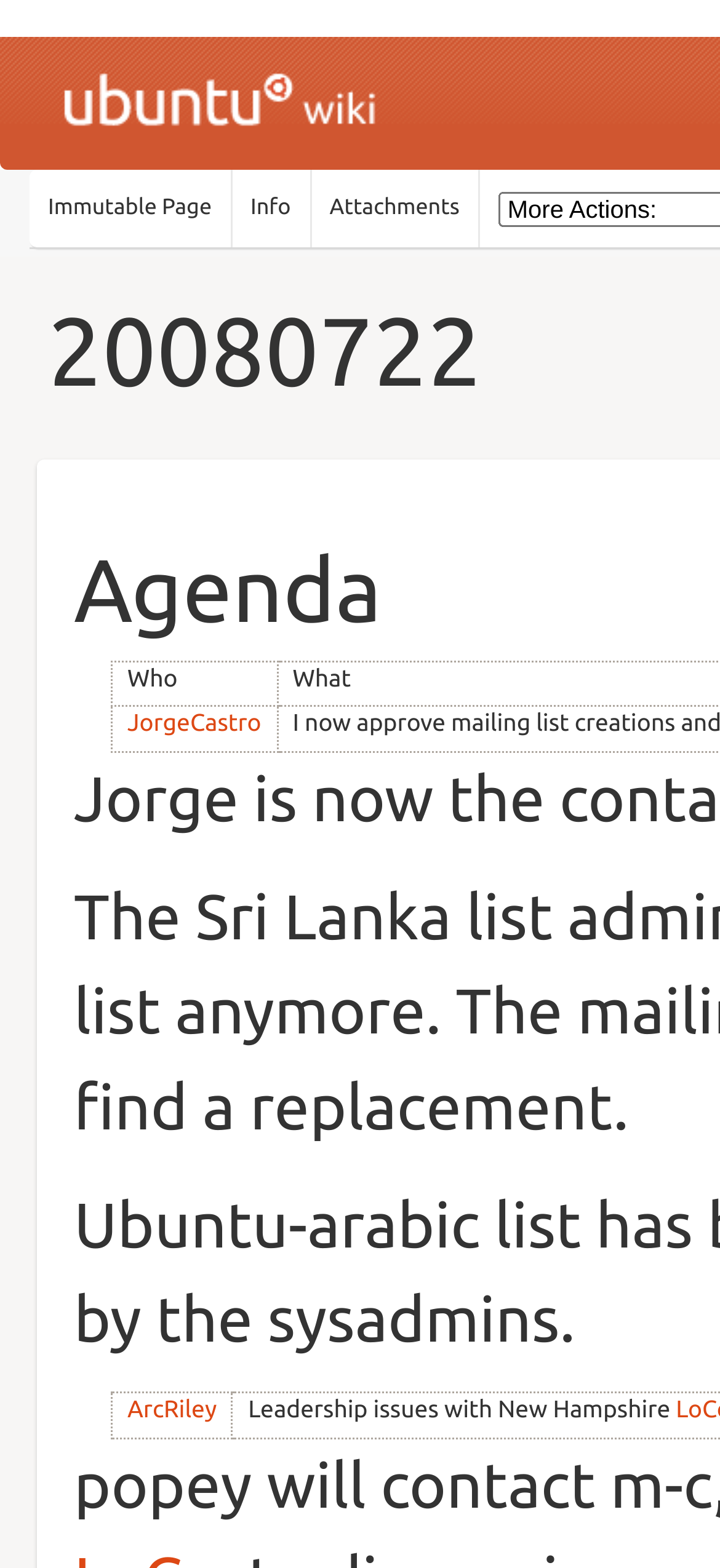What type of page is this?
Give a detailed response to the question by analyzing the screenshot.

The type of page can be determined by looking at the static text element on the page, which contains the text 'Immutable Page'.